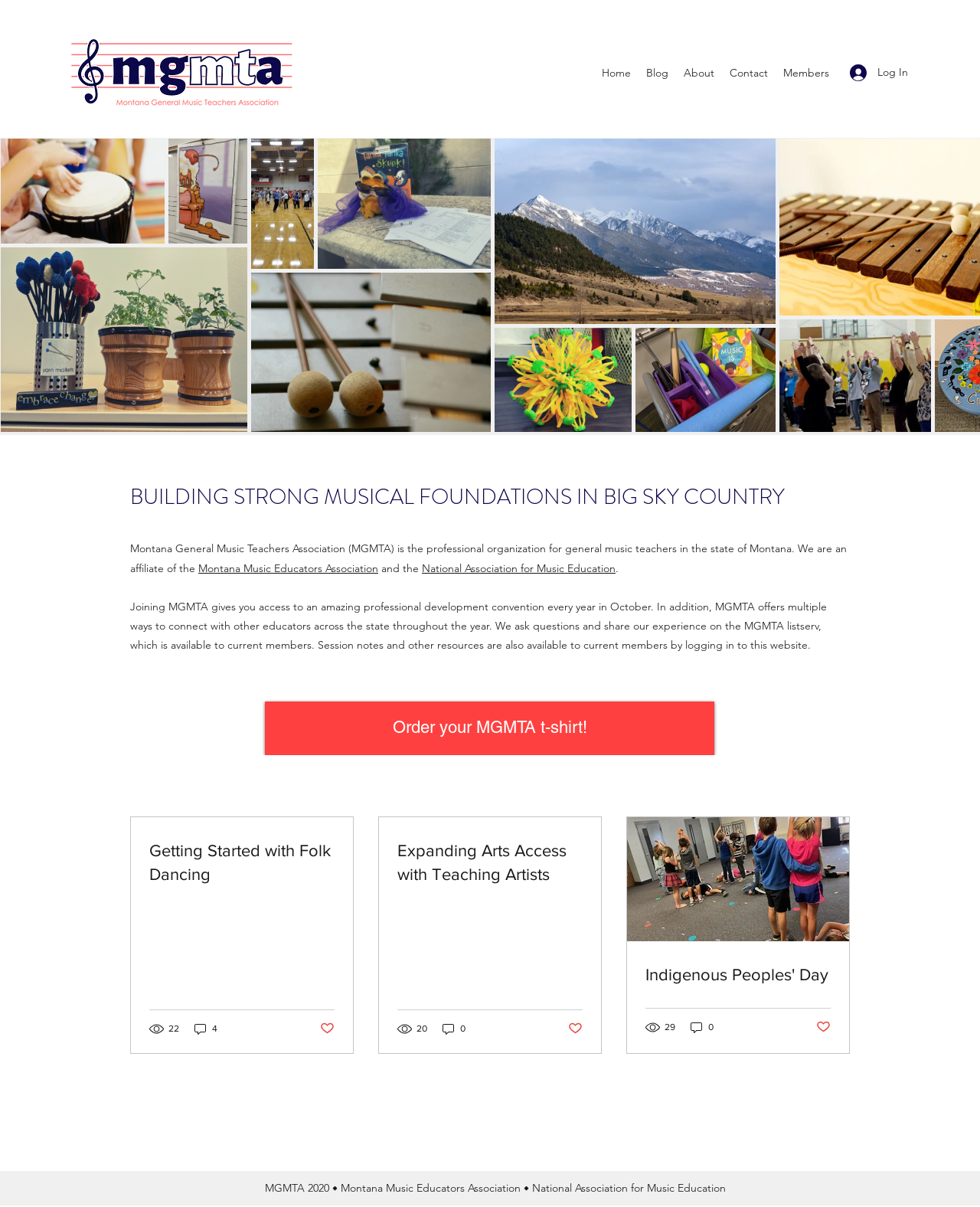What is the name of the affiliate organization?
Please ensure your answer is as detailed and informative as possible.

The name of the affiliate organization can be found in the text 'We are an affiliate of the Montana Music Educators Association.' which suggests that MGMTA is affiliated with Montana Music Educators Association.